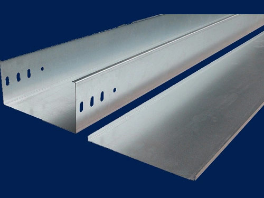Provide a comprehensive description of the image.

The image showcases two types of lightweight steel partition wall studs designed for construction purposes. These components are typically used in building frameworks to provide structural support and integrity for various wall types. The studs feature a sleek, metallic finish, and their design includes strategically placed holes for easy fastening and alignment during installation. Ideal for projects requiring precision and durability, these studs are essential features in modern construction, ensuring efficient use of materials while maintaining strength.